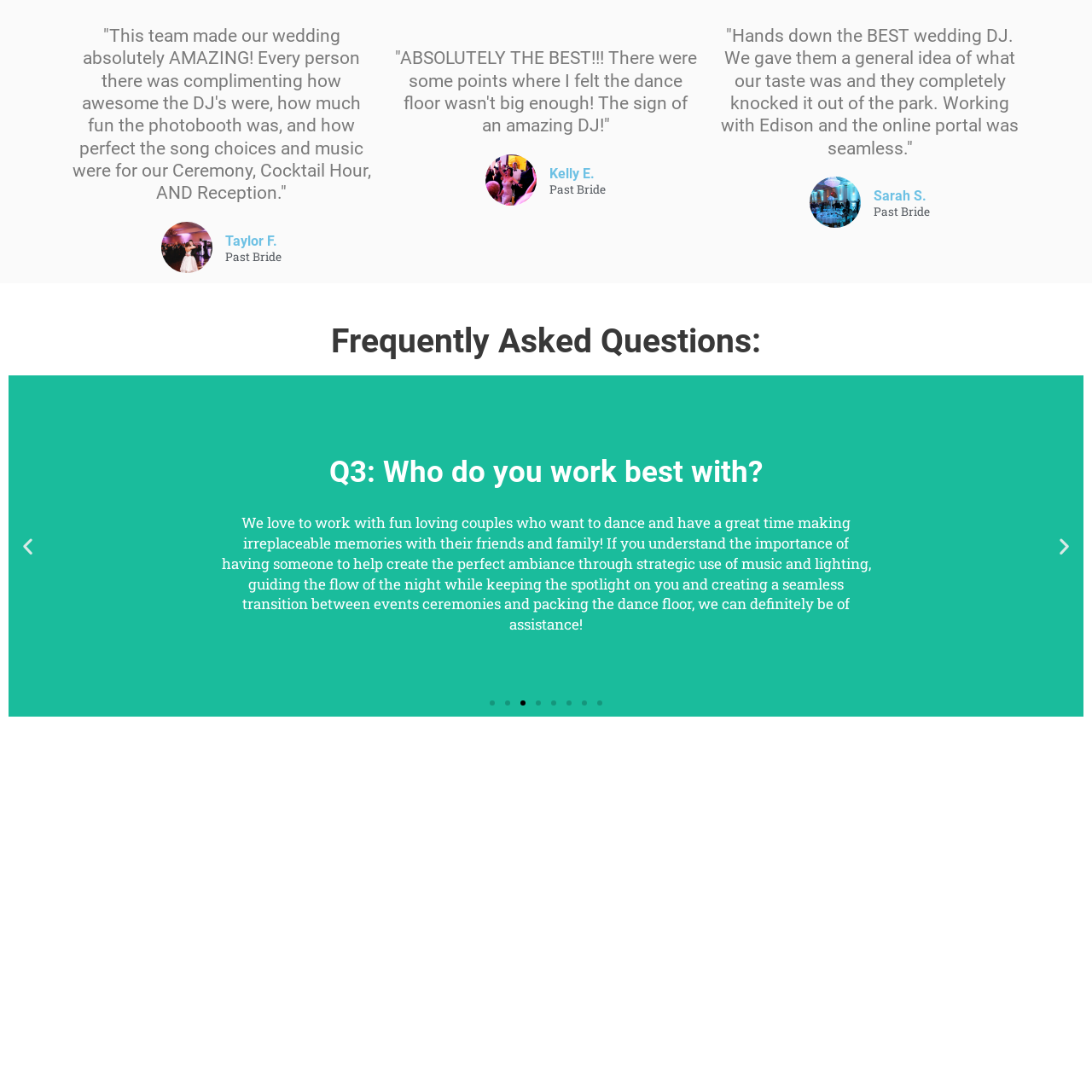Generate a detailed caption for the image contained in the red outlined area.

The image features a compelling visual titled "Wedding First Dance - All Class Entertainment." This captivating image is likely part of a collection showcasing memorable moments from weddings, emphasizing the magical atmosphere during the first dance. Accompanying testimonials from satisfied clients evoke a sense of joy and appreciation for the quality of service provided, highlighting elements like an exceptional DJ and an engaging photobooth experience. These personal stories underscore the importance of music and entertainment in creating unforgettable wedding memories, resonating with potential clients seeking similar experiences for their own celebrations.